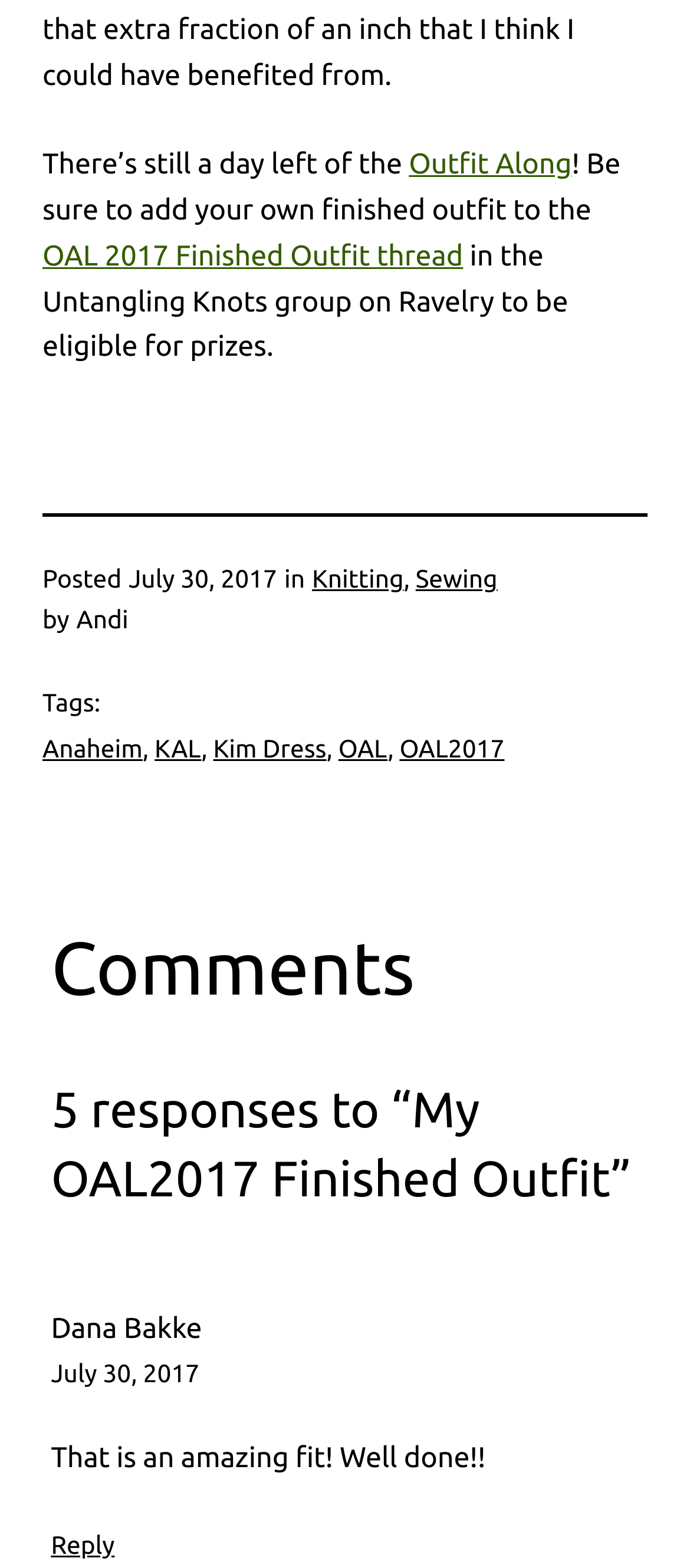Provide a one-word or brief phrase answer to the question:
How many responses are there to the post?

5